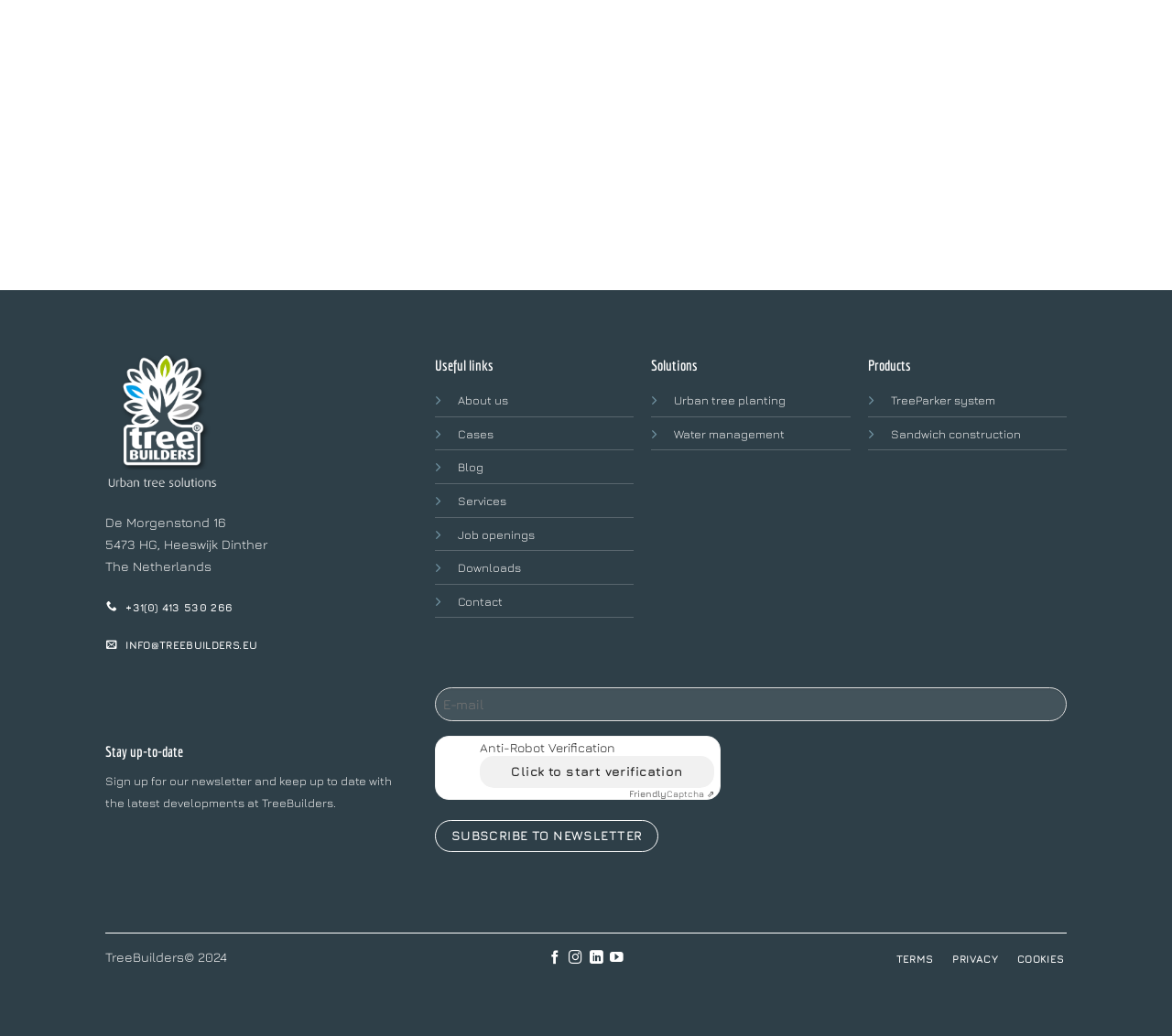Find the bounding box coordinates of the clickable region needed to perform the following instruction: "Start verification". The coordinates should be provided as four float numbers between 0 and 1, i.e., [left, top, right, bottom].

[0.409, 0.73, 0.609, 0.761]